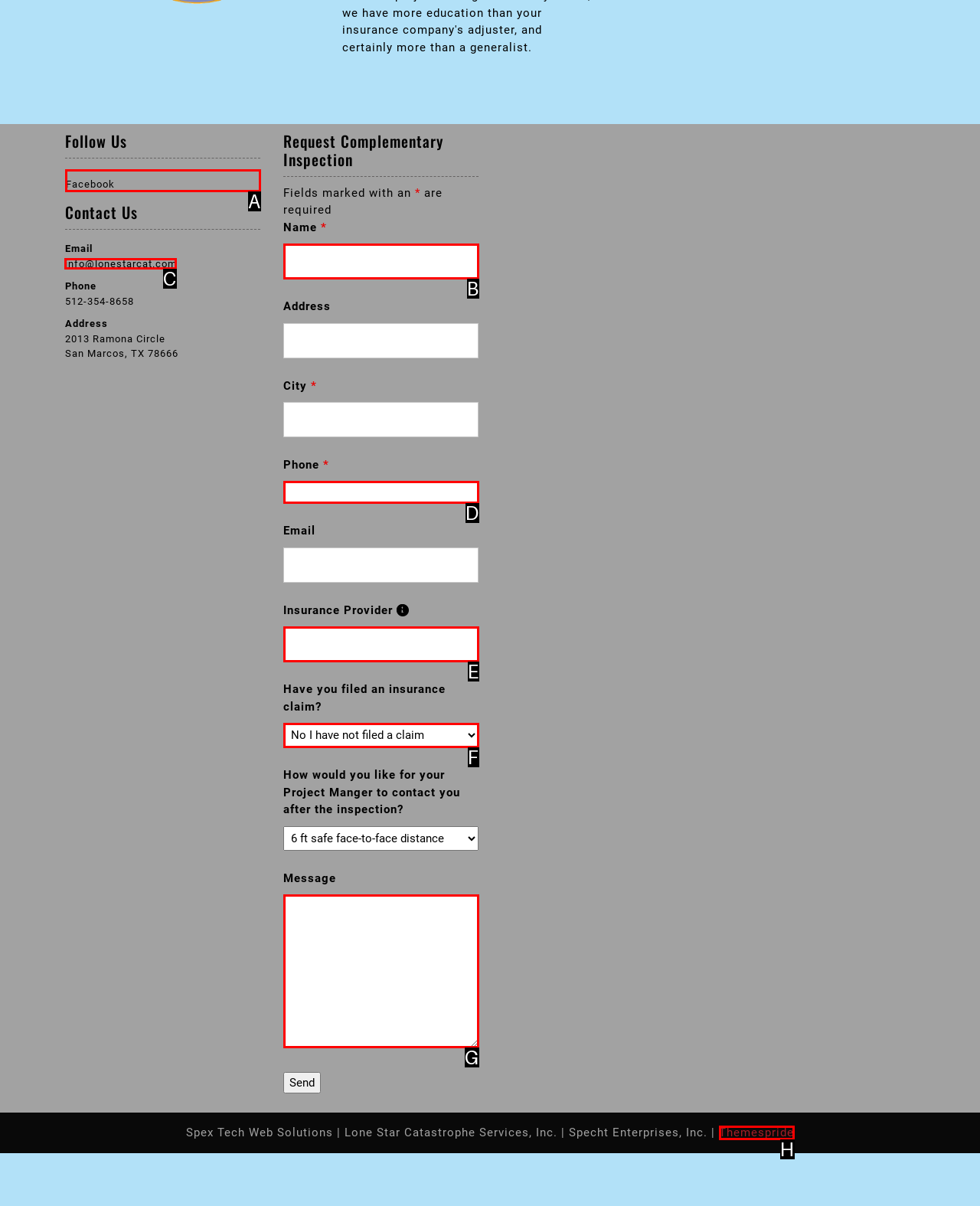Select the proper HTML element to perform the given task: Contact us via email Answer with the corresponding letter from the provided choices.

C